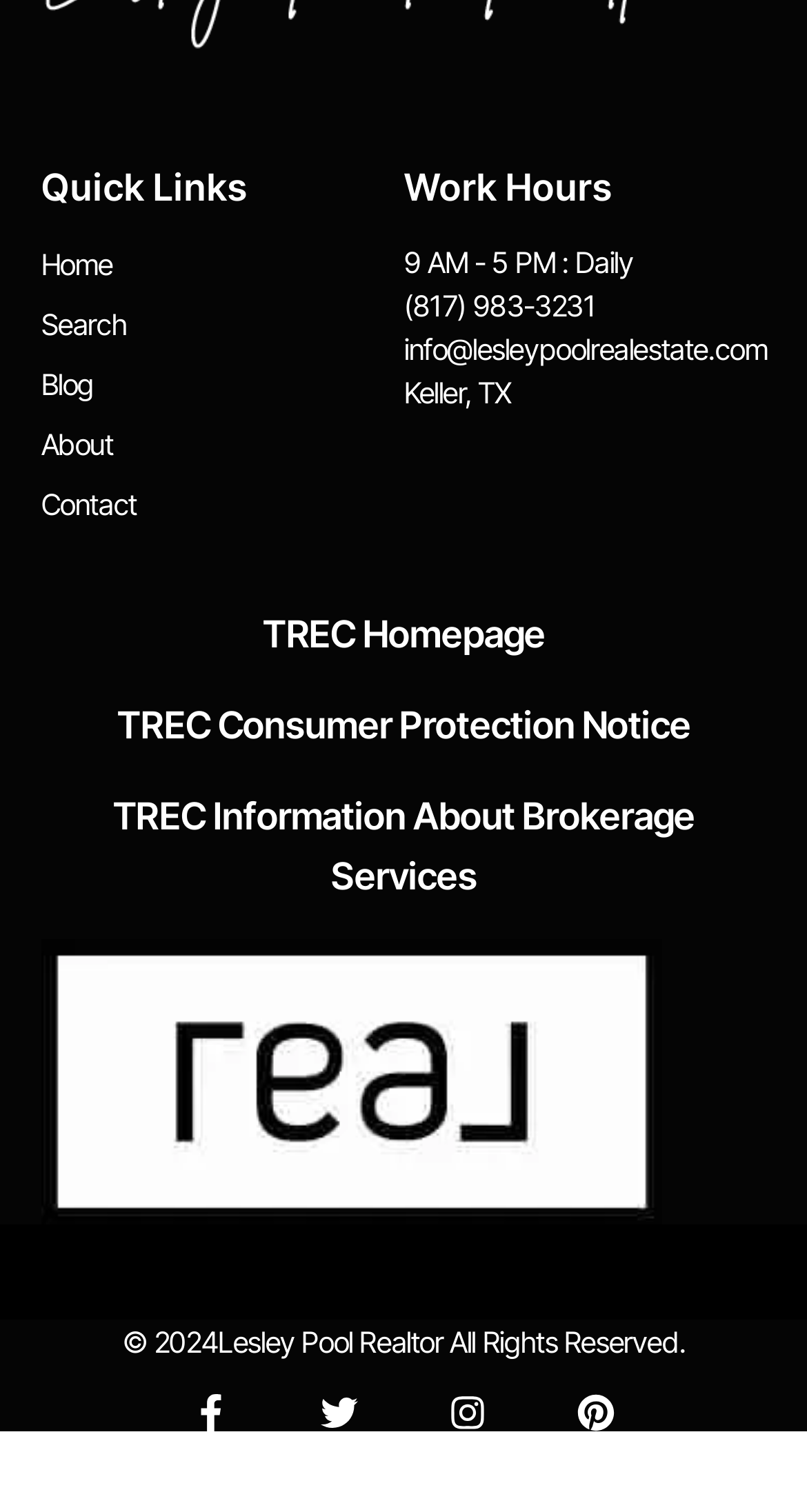Using the details in the image, give a detailed response to the question below:
What is the copyright year?

I found the copyright year by looking at the bottom of the page. There is a static text element that says '© 2024 Lesley Pool Realtor All Rights Reserved'.